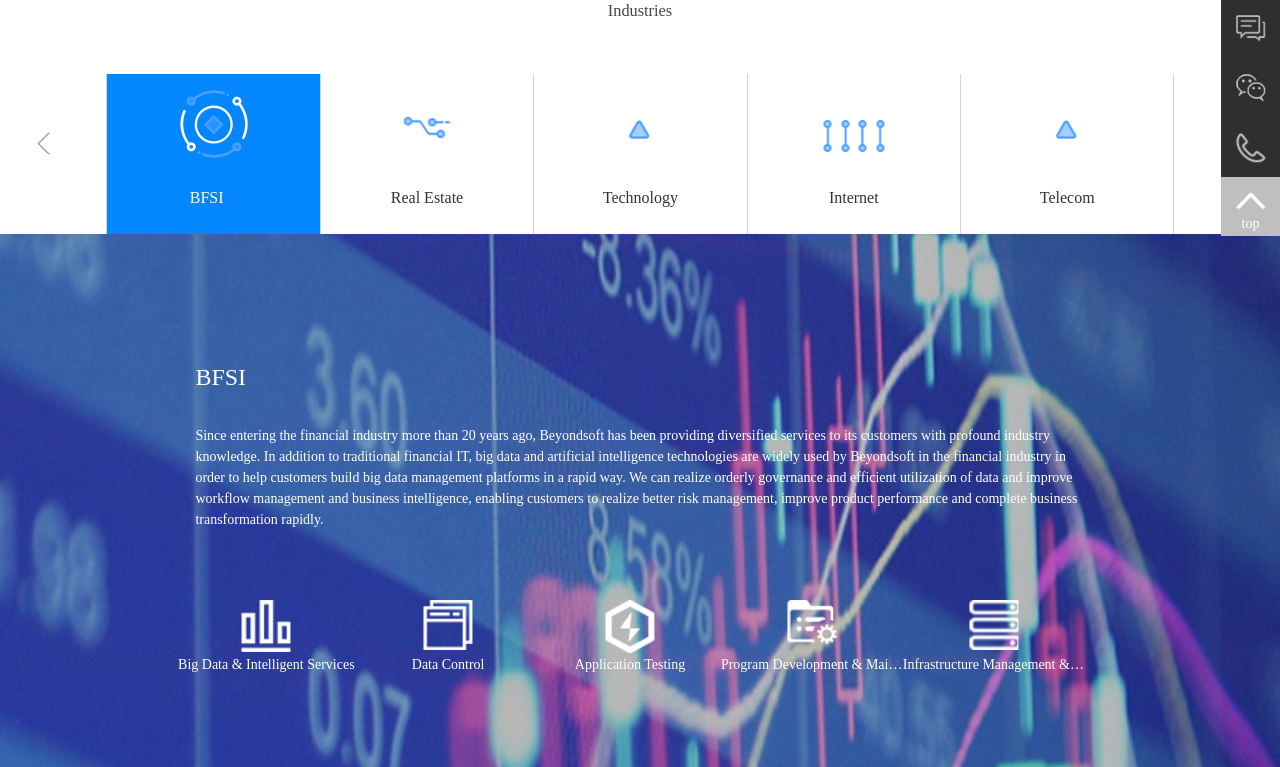Using the given element description, provide the bounding box coordinates (top-left x, top-left y, bottom-right x, bottom-right y) for the corresponding UI element in the screenshot: parent_node: BFSI

[0.463, 0.051, 0.537, 0.085]